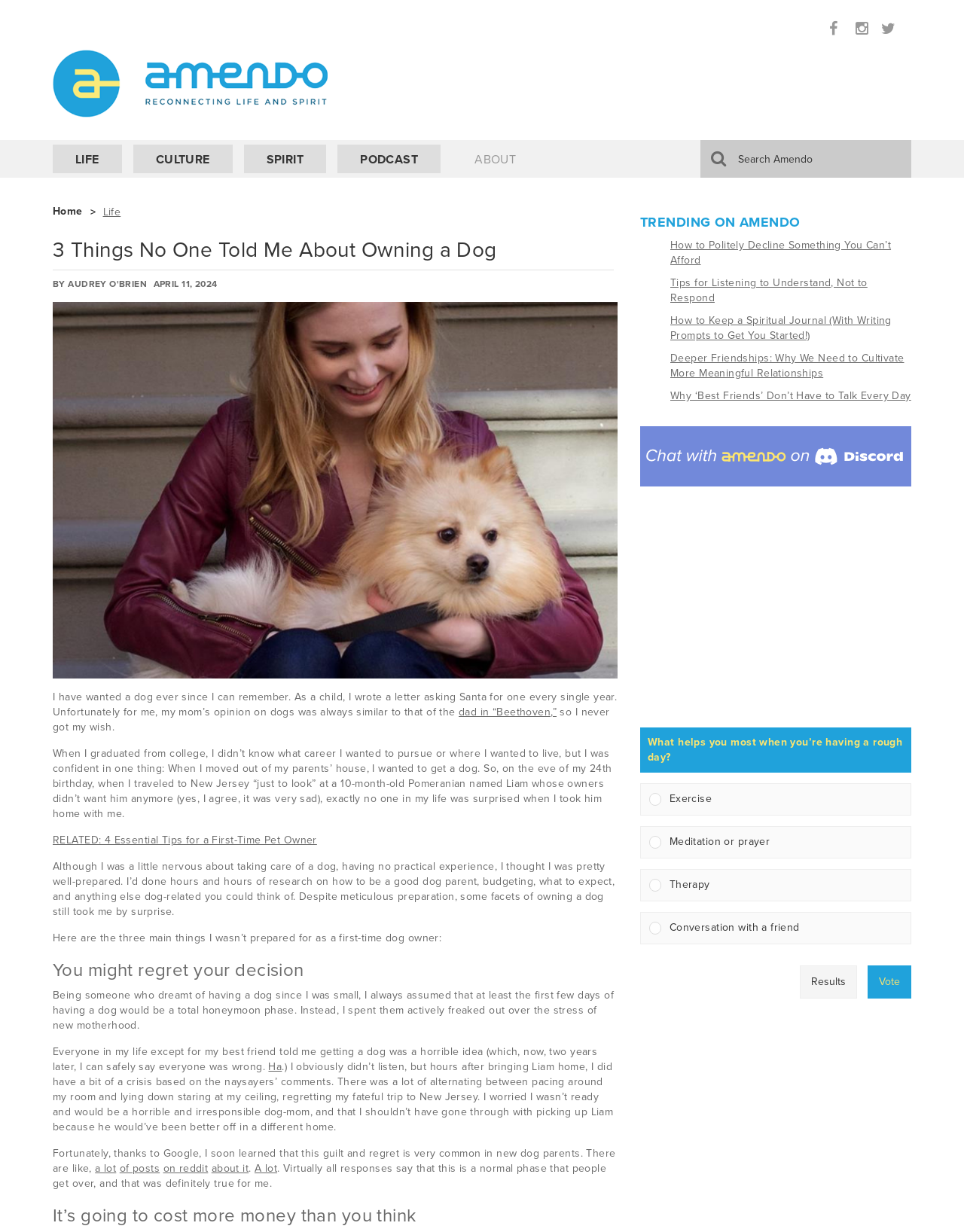What is the main topic of the article?
Please respond to the question with a detailed and informative answer.

The article discusses the author's experience of owning a dog, specifically the things they weren't prepared for, making 'Owning a dog' the main topic of the article.